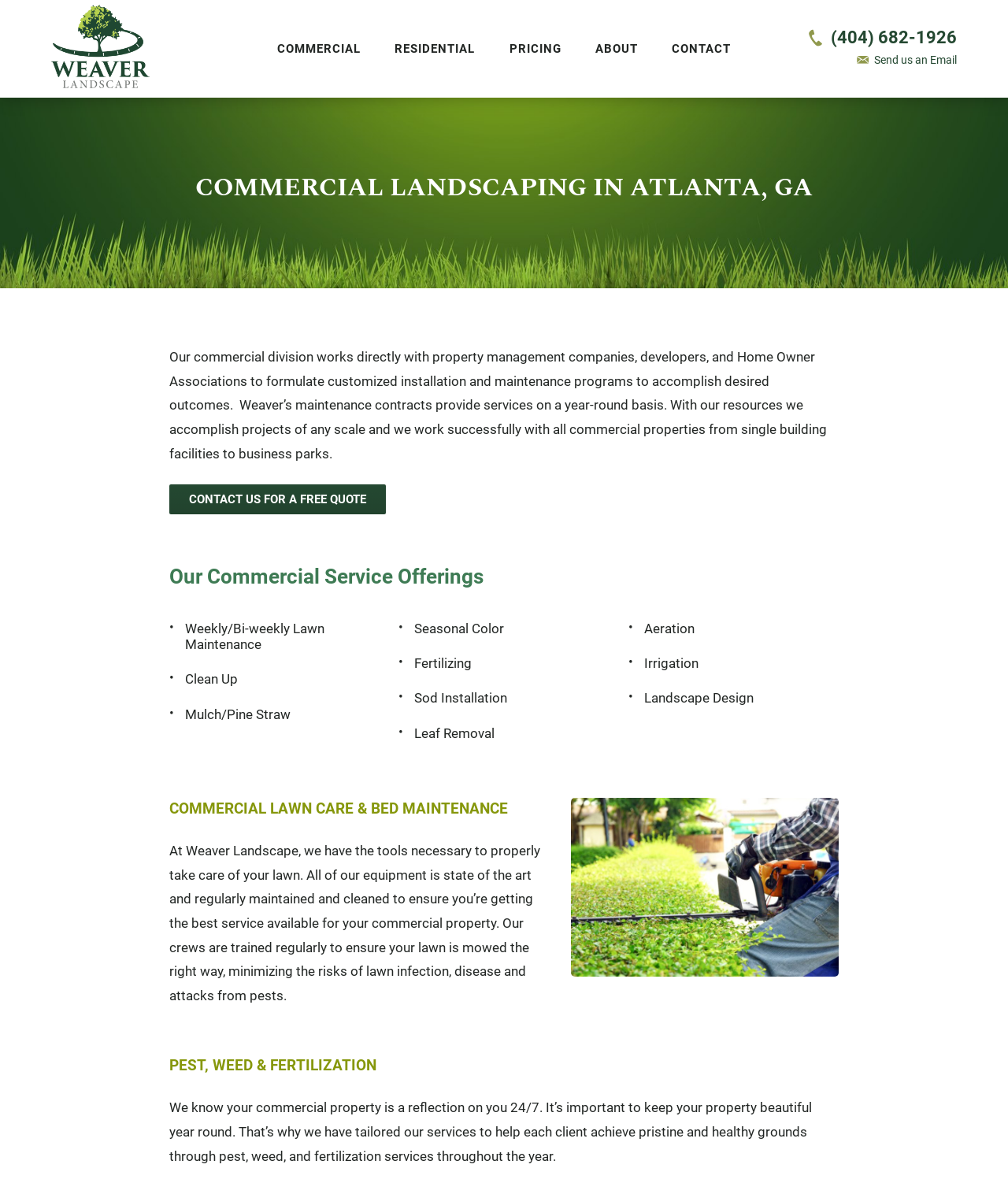Using the description: "Send us an Email", identify the bounding box of the corresponding UI element in the screenshot.

[0.867, 0.045, 0.949, 0.056]